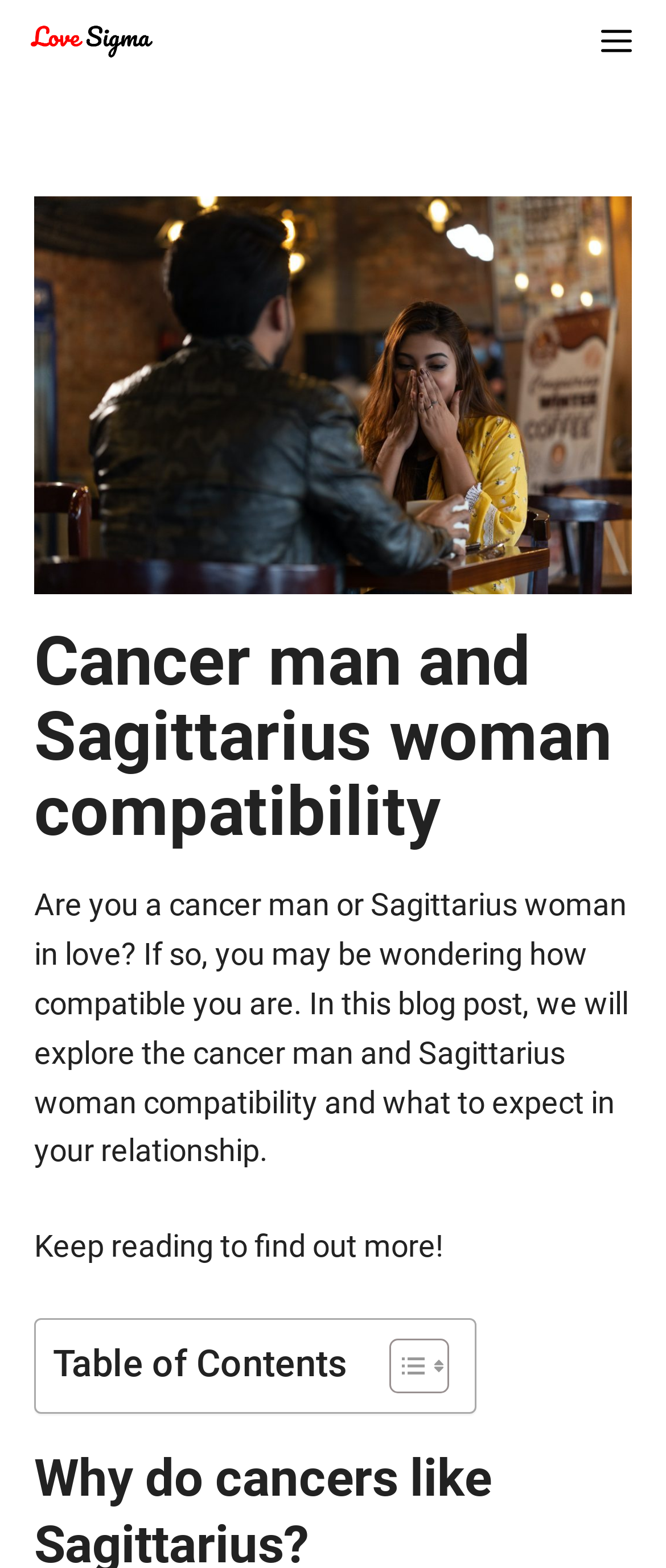Please give a one-word or short phrase response to the following question: 
Is there a table of contents in this blog post?

Yes